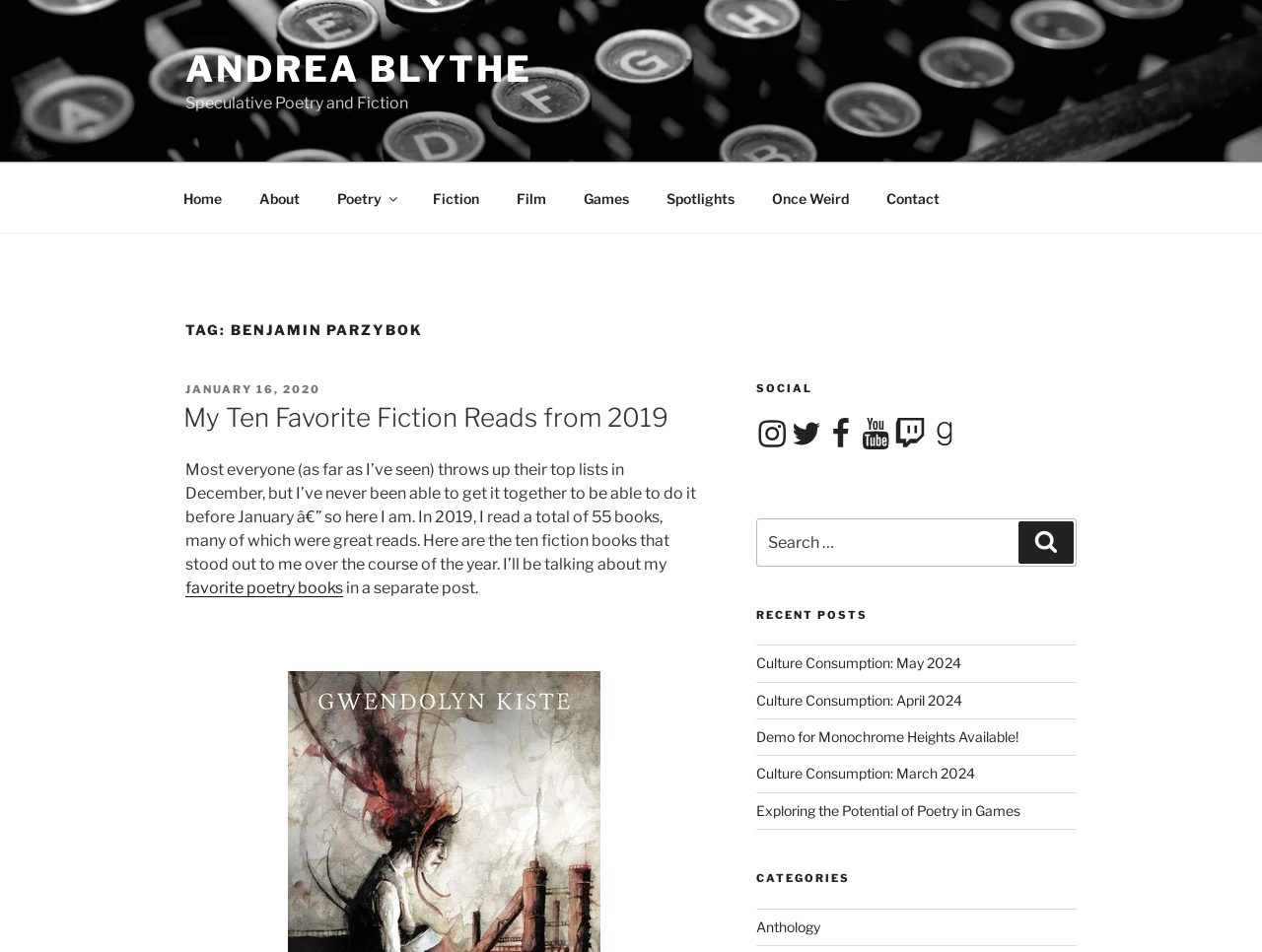Please determine the bounding box coordinates of the area that needs to be clicked to complete this task: 'Click on the 'Home' link'. The coordinates must be four float numbers between 0 and 1, formatted as [left, top, right, bottom].

[0.131, 0.183, 0.189, 0.233]